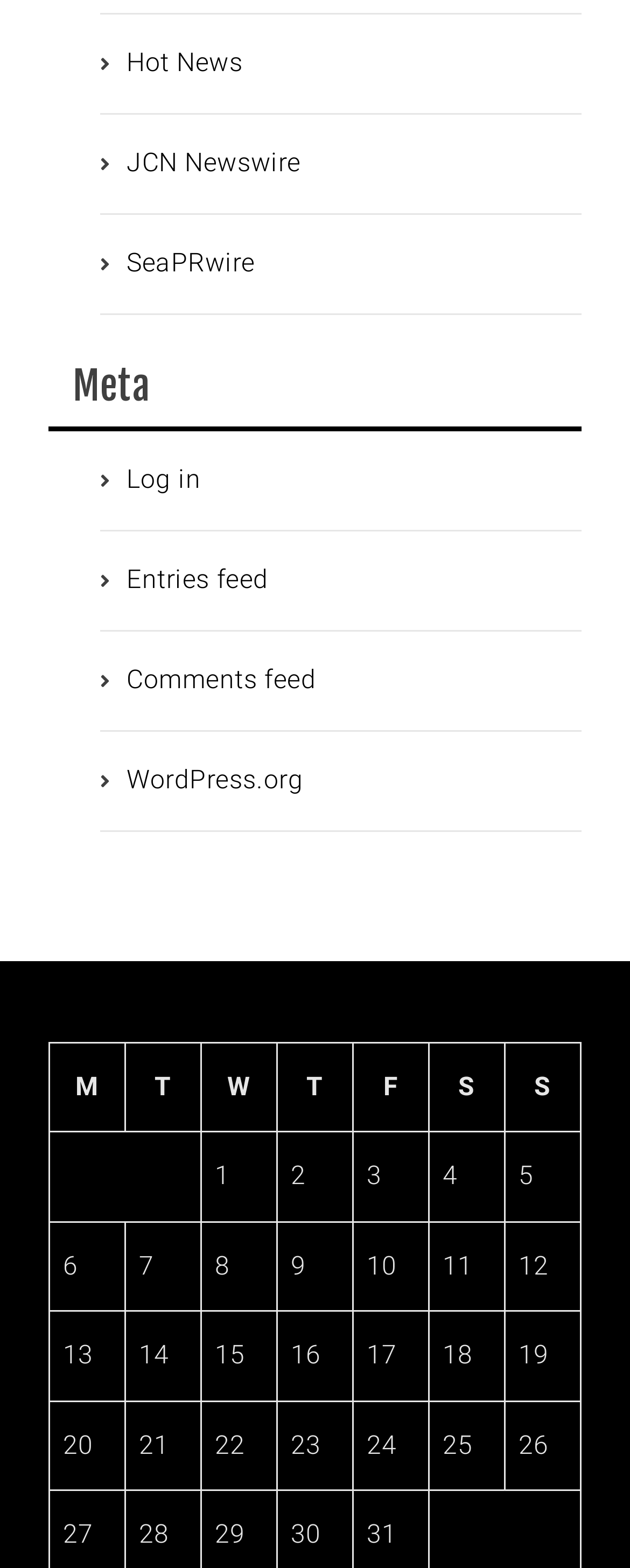Please determine the bounding box coordinates of the element to click on in order to accomplish the following task: "Click on 'Hot News'". Ensure the coordinates are four float numbers ranging from 0 to 1, i.e., [left, top, right, bottom].

[0.201, 0.03, 0.385, 0.05]